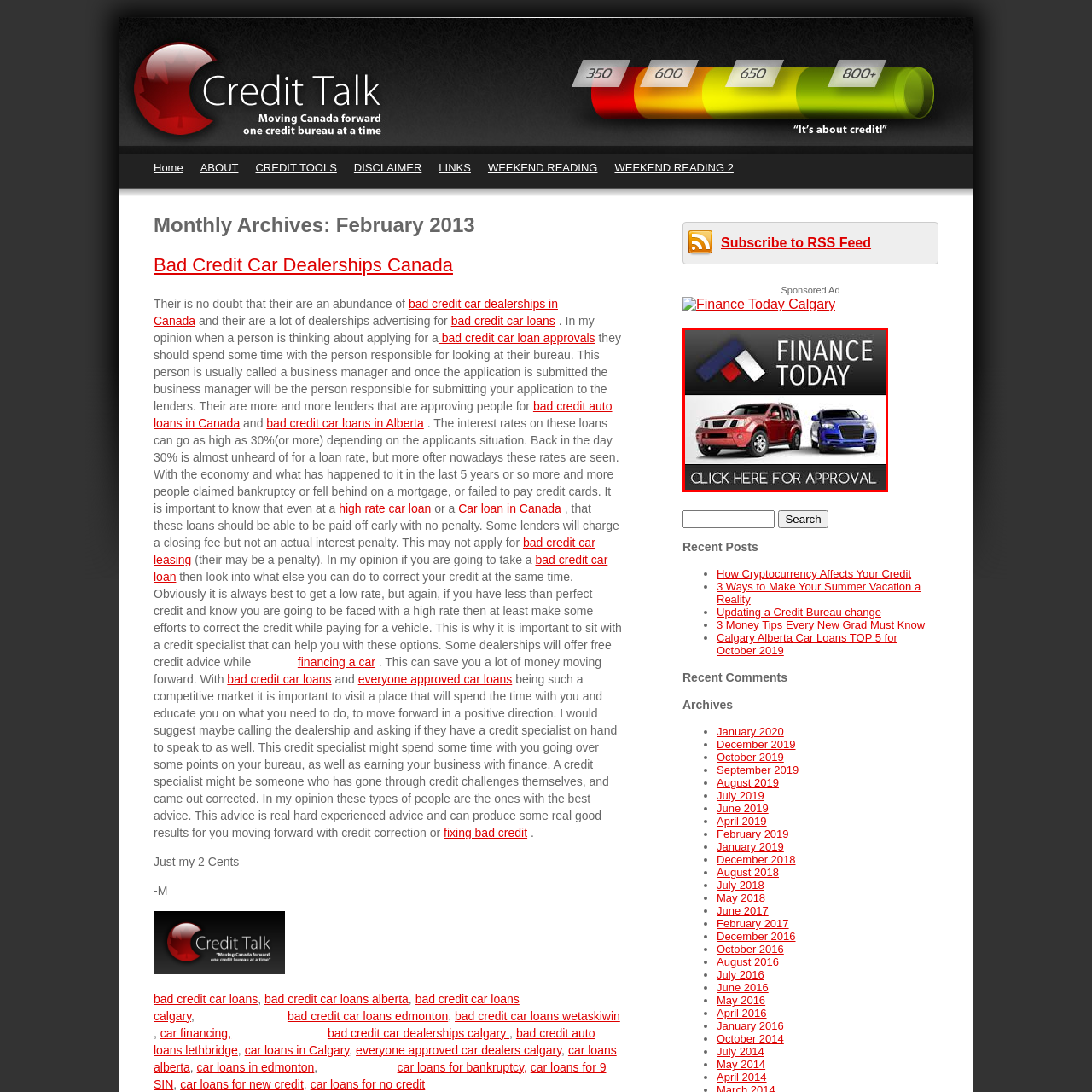Examine the area surrounded by the red box and describe it in detail.

The image features a promotional banner for "Finance Today," prominently displaying two vehicles—a red SUV and a blue sedan—against a dark background. The text "FINANCE TODAY" is boldly placed at the top, while a call-to-action statement, "CLICK HERE FOR APPROVAL," is positioned below the cars, inviting viewers to engage with the services offered. The visual composition aims to capture attention and encourage individuals to seek financing options, particularly appealing to those looking for easy approval on car loans.